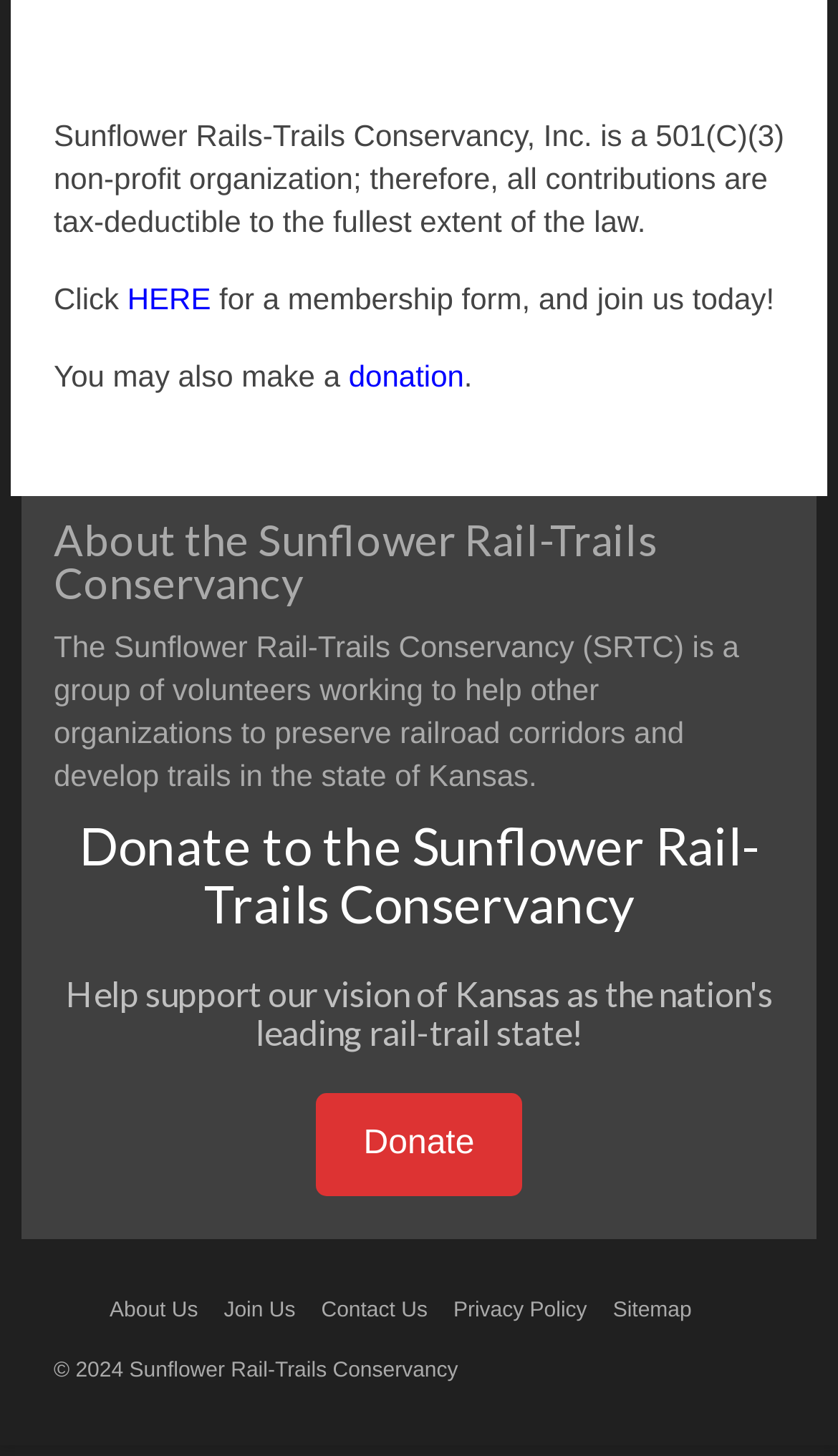Determine the bounding box for the HTML element described here: "donation". The coordinates should be given as [left, top, right, bottom] with each number being a float between 0 and 1.

[0.416, 0.247, 0.554, 0.27]